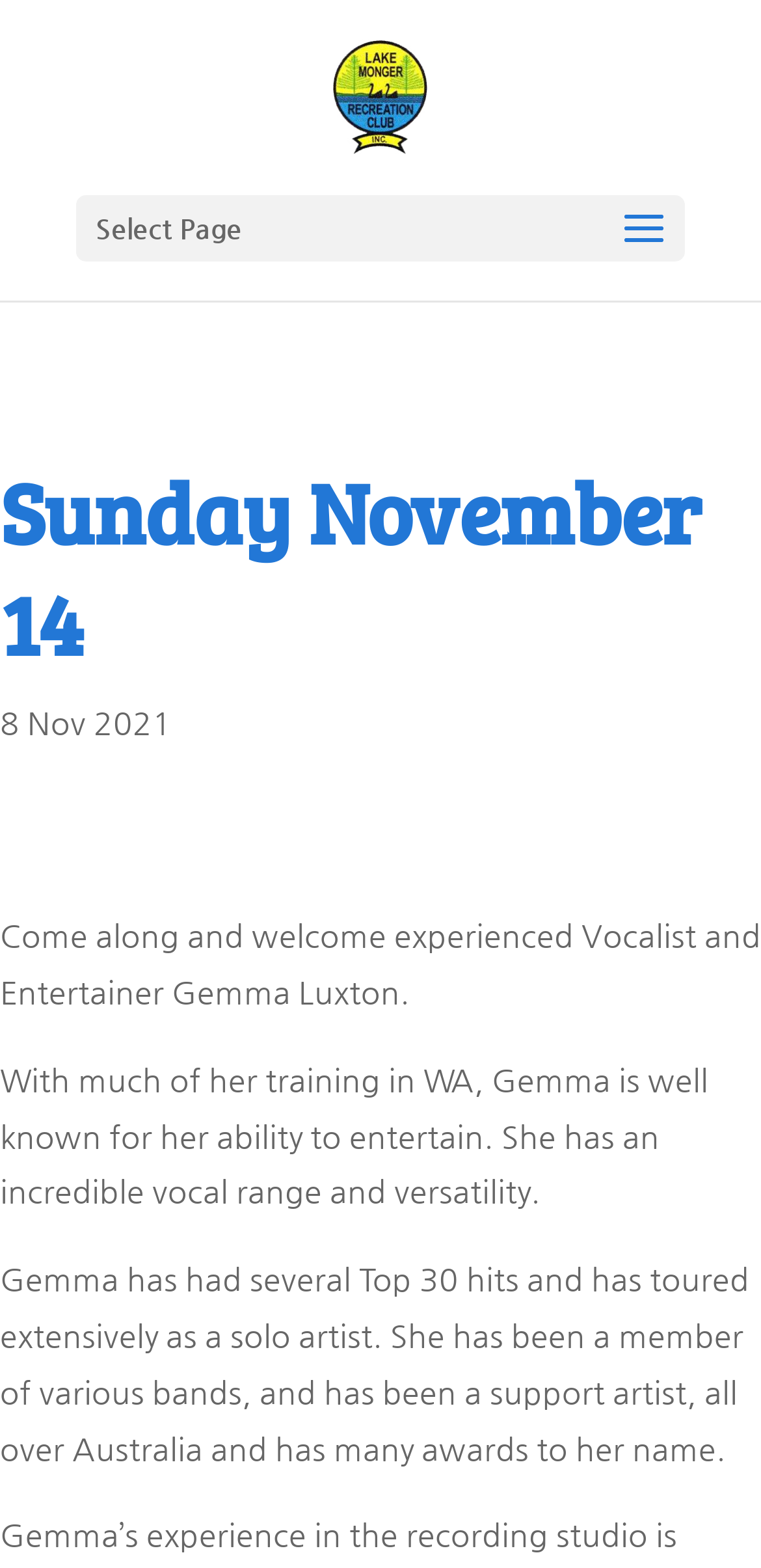How many Top 30 hits does Gemma have?
Using the image, elaborate on the answer with as much detail as possible.

I found the answer by reading the text that describes Gemma's achievements, which mentions 'Gemma has had several Top 30 hits...'